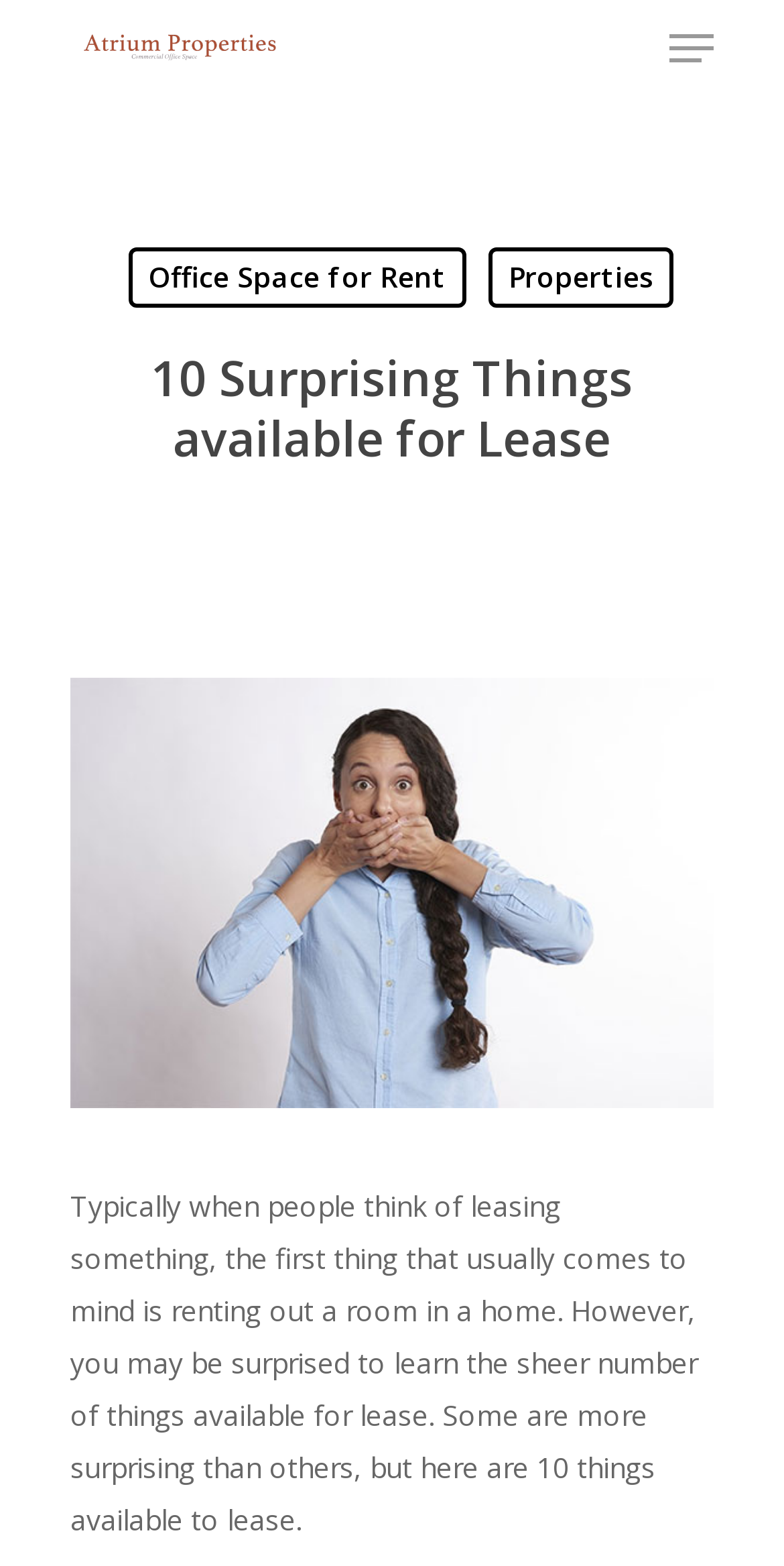What type of space is available for rent in Clifton Park NY?
Please provide a single word or phrase as the answer based on the screenshot.

Office Space